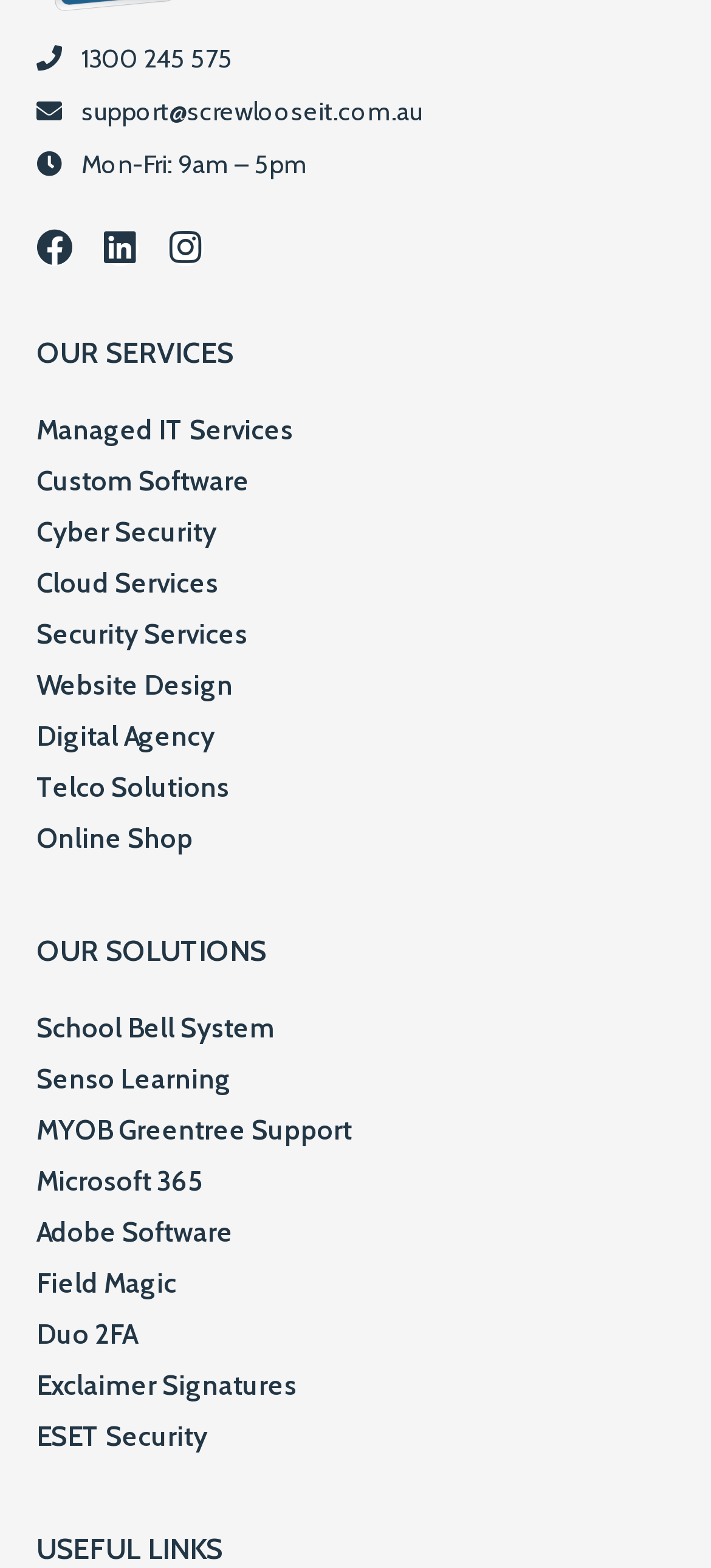Could you indicate the bounding box coordinates of the region to click in order to complete this instruction: "Explore School Bell System".

[0.051, 0.639, 0.949, 0.672]